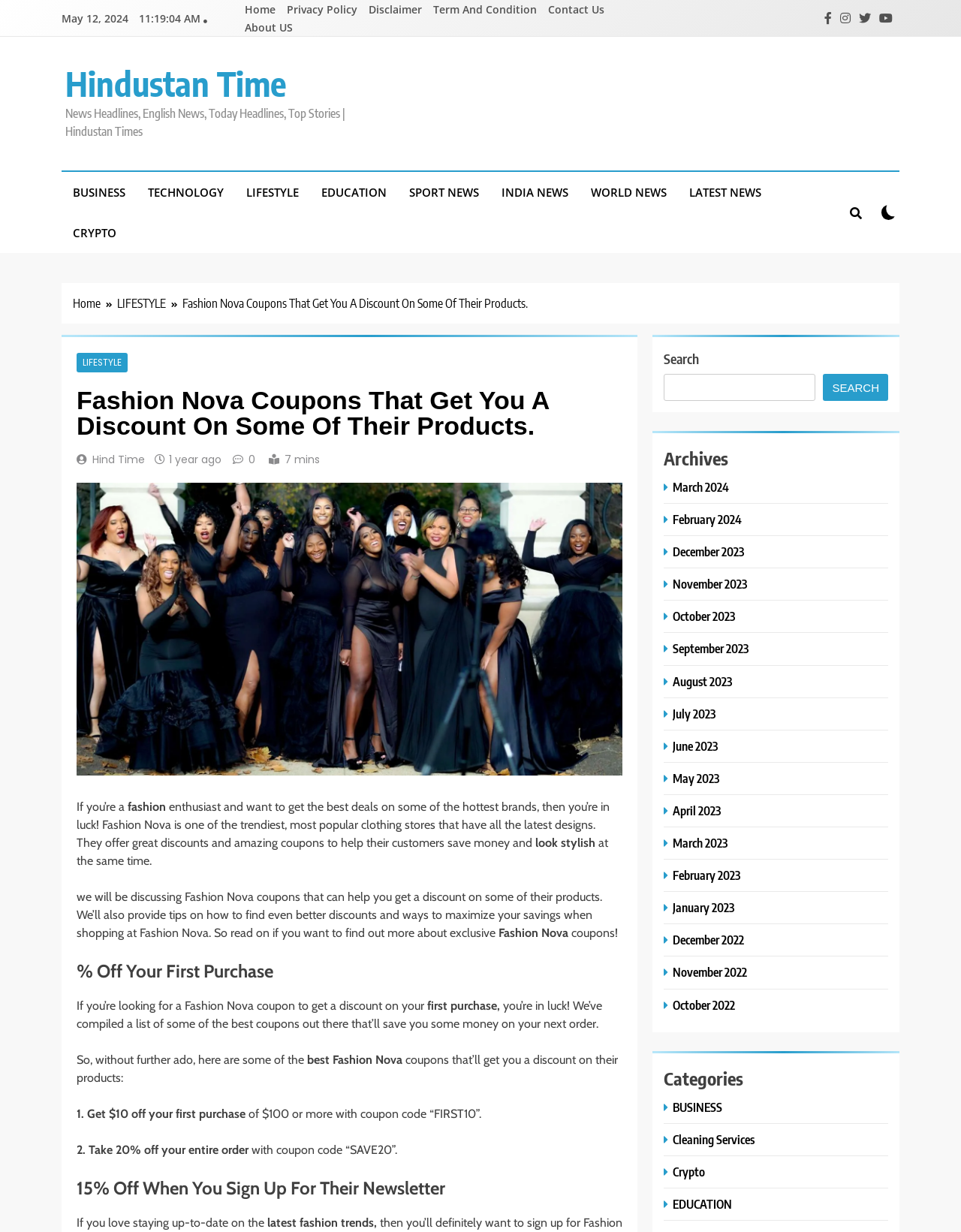Identify the bounding box coordinates for the UI element mentioned here: "parent_node: SEARCH name="s"". Provide the coordinates as four float values between 0 and 1, i.e., [left, top, right, bottom].

[0.691, 0.303, 0.849, 0.325]